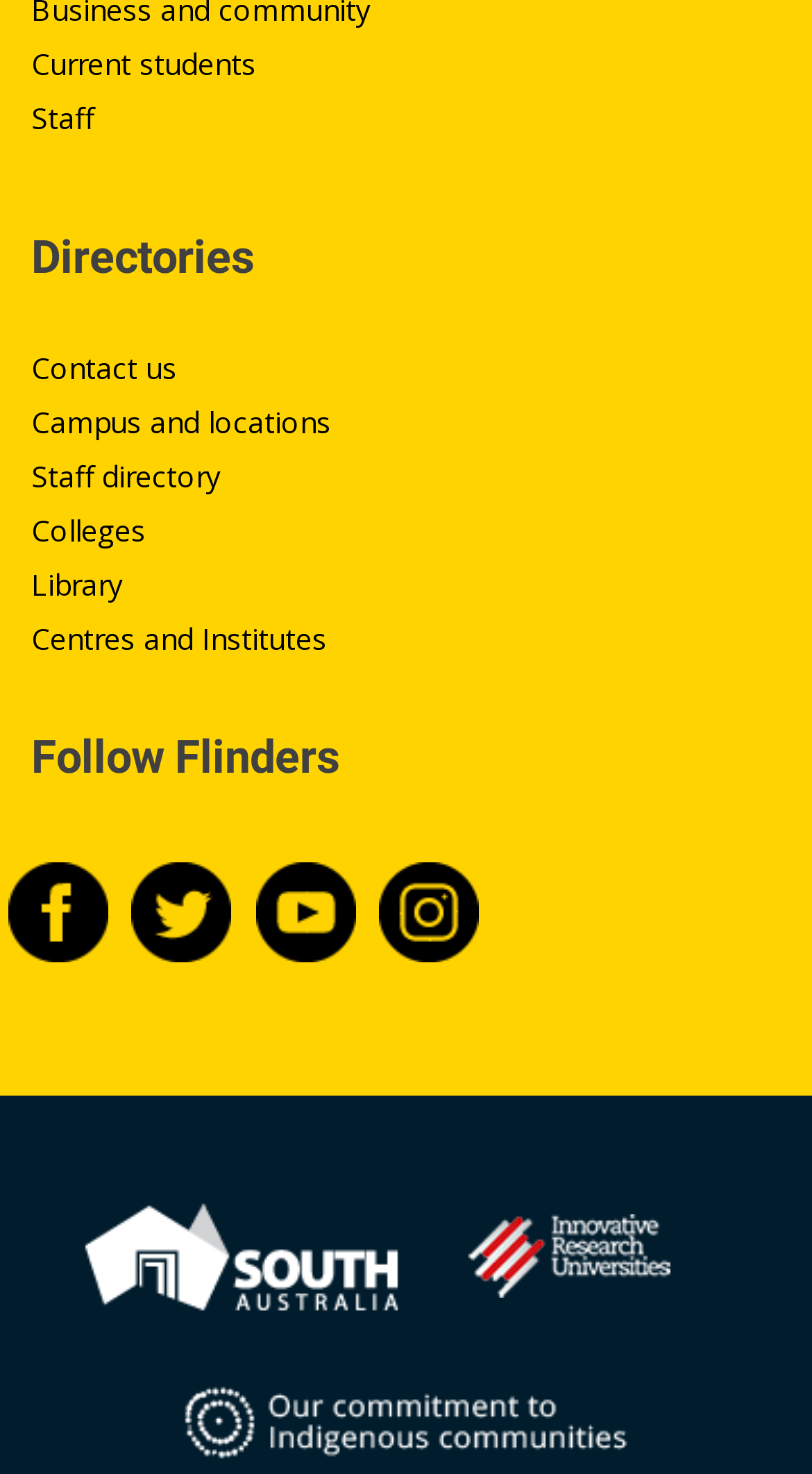Could you highlight the region that needs to be clicked to execute the instruction: "Follow Flinders University on Facebook"?

[0.011, 0.6, 0.144, 0.631]